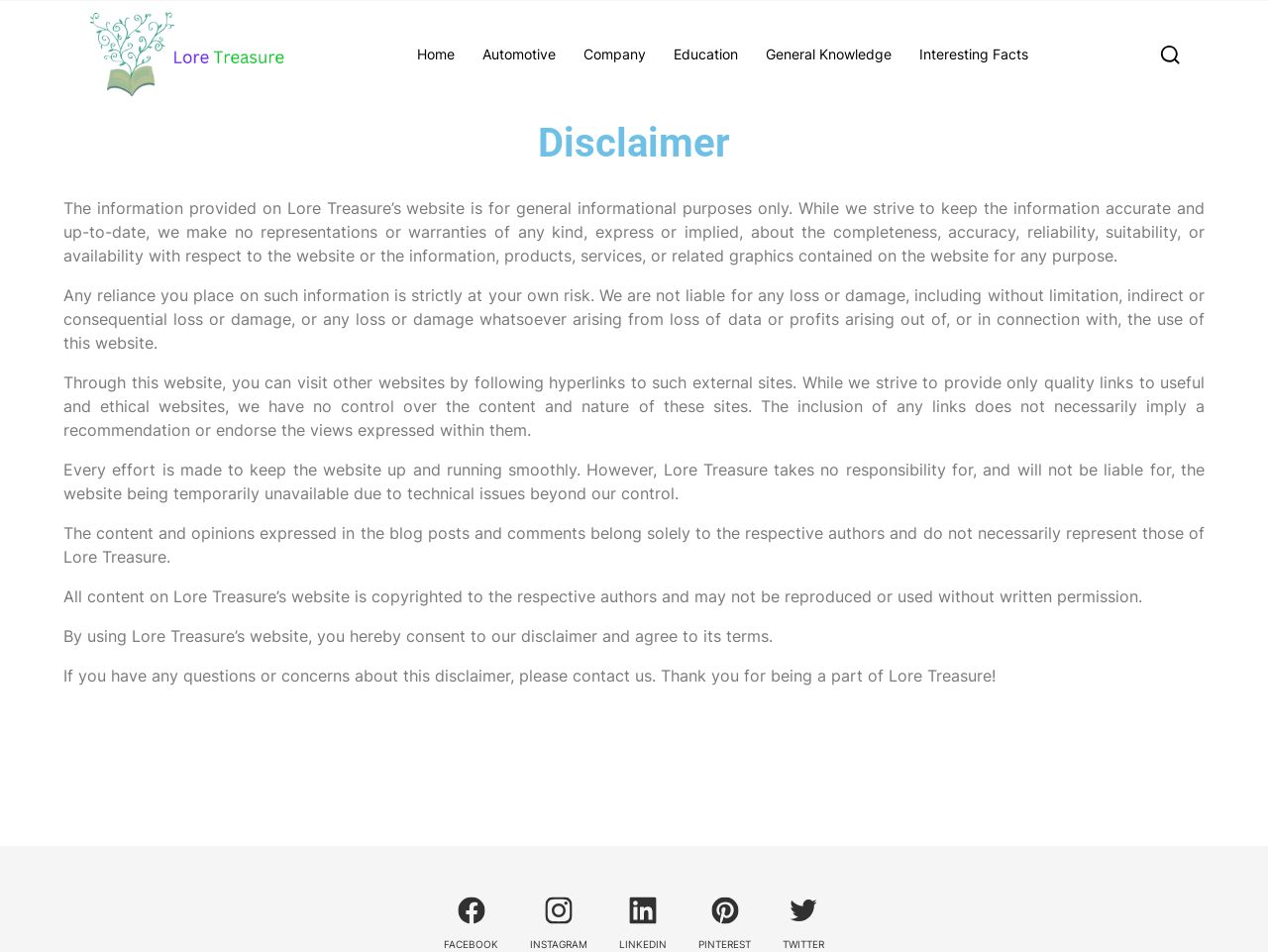Use a single word or phrase to answer the question:
What happens if you rely on the information on the website?

At your own risk